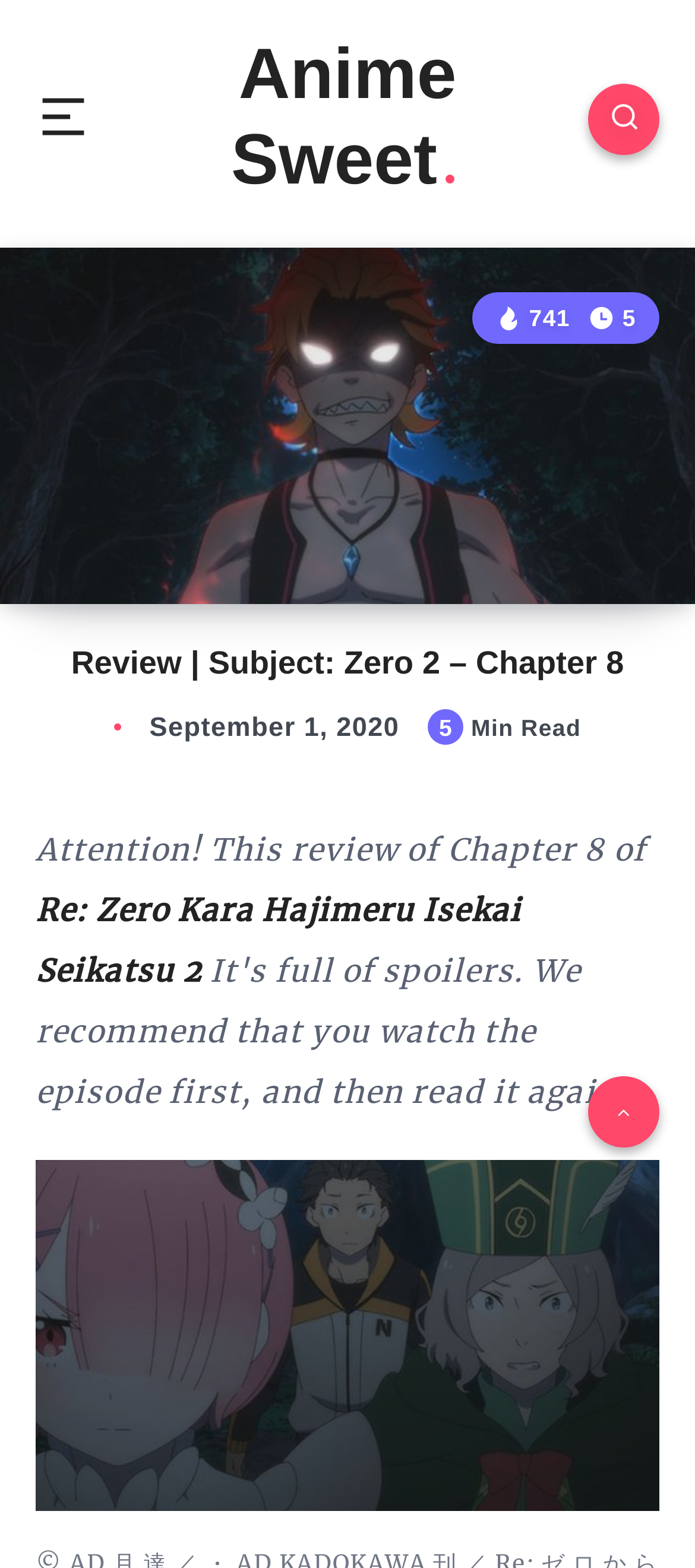Locate the primary heading on the webpage and return its text.

Review | Subject: Zero 2 – Chapter 8